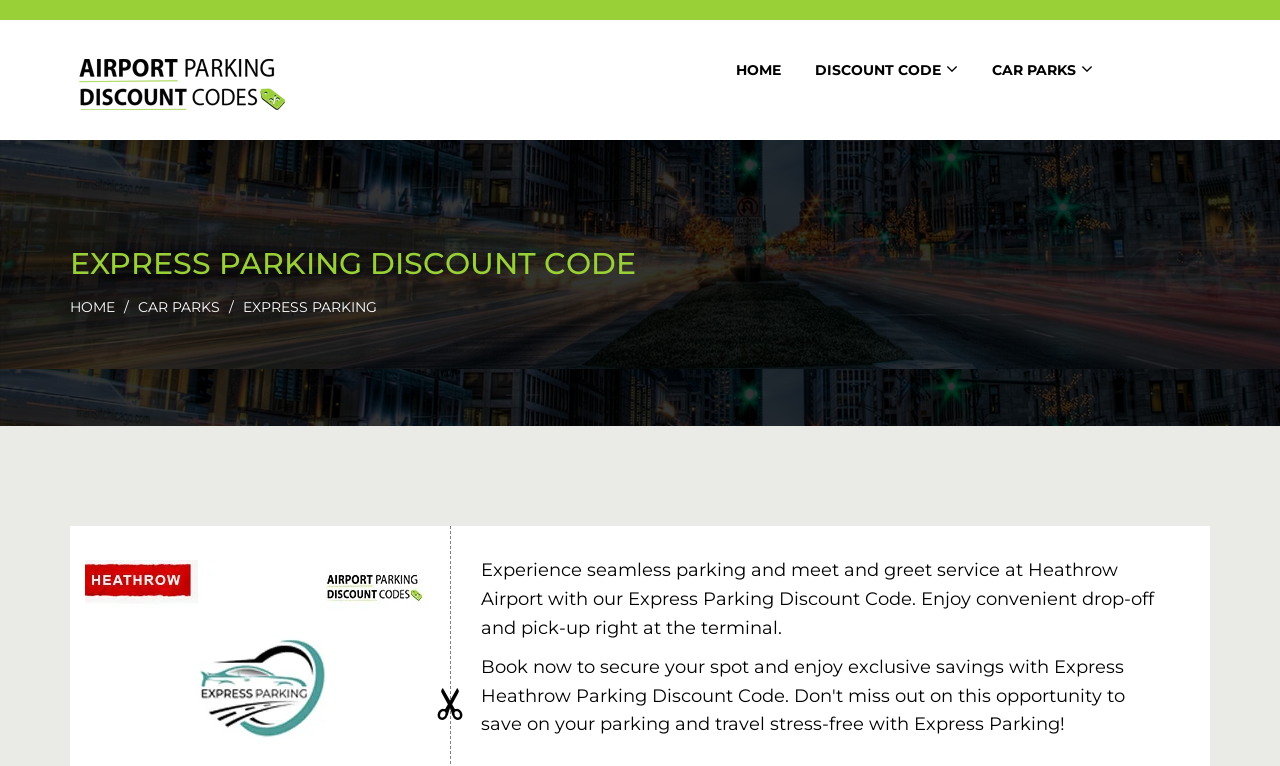Please identify the bounding box coordinates for the region that you need to click to follow this instruction: "View Tote".

None